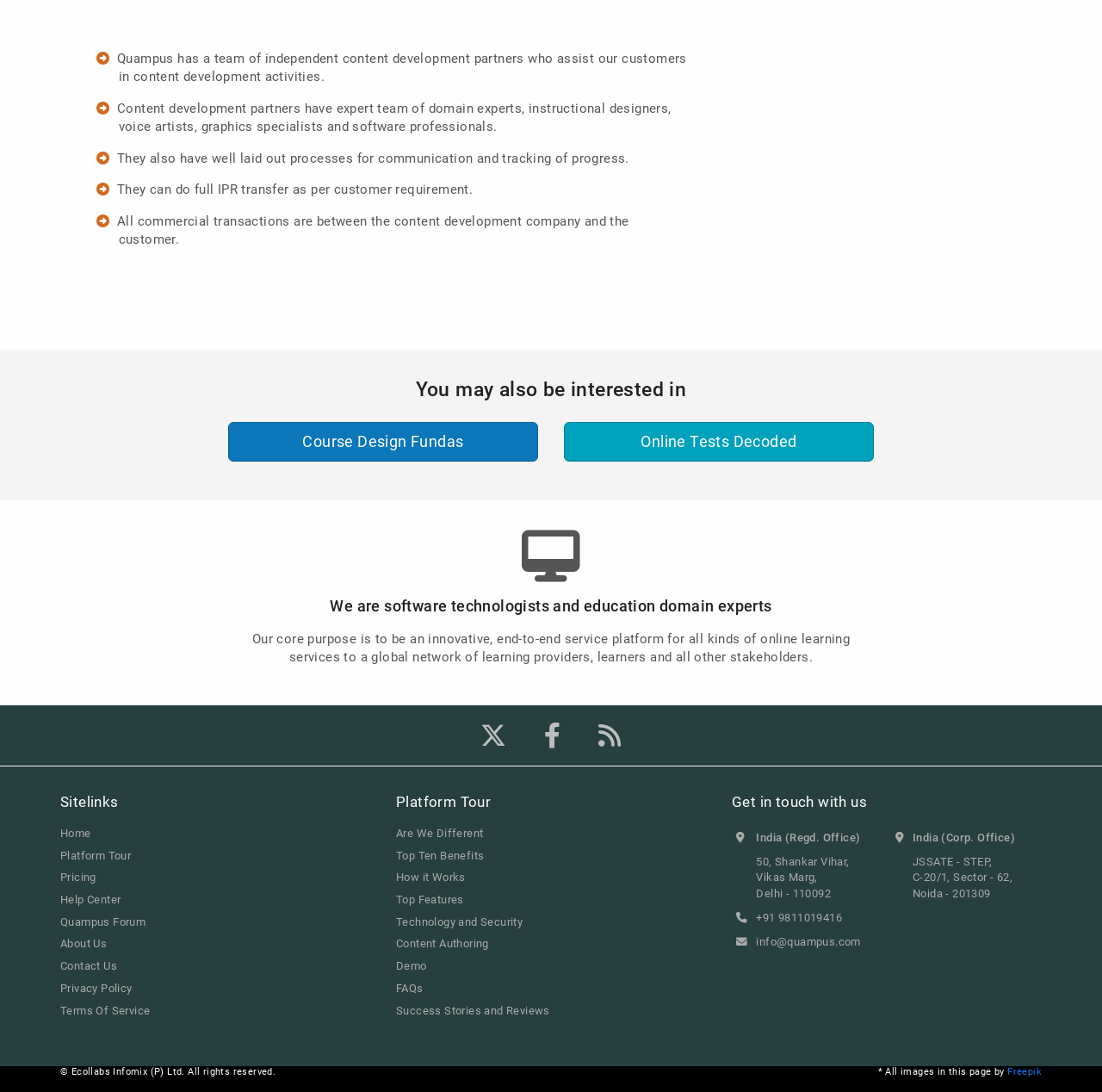Please answer the following question using a single word or phrase: What is Quampus's core purpose?

To be an innovative, end-to-end service platform